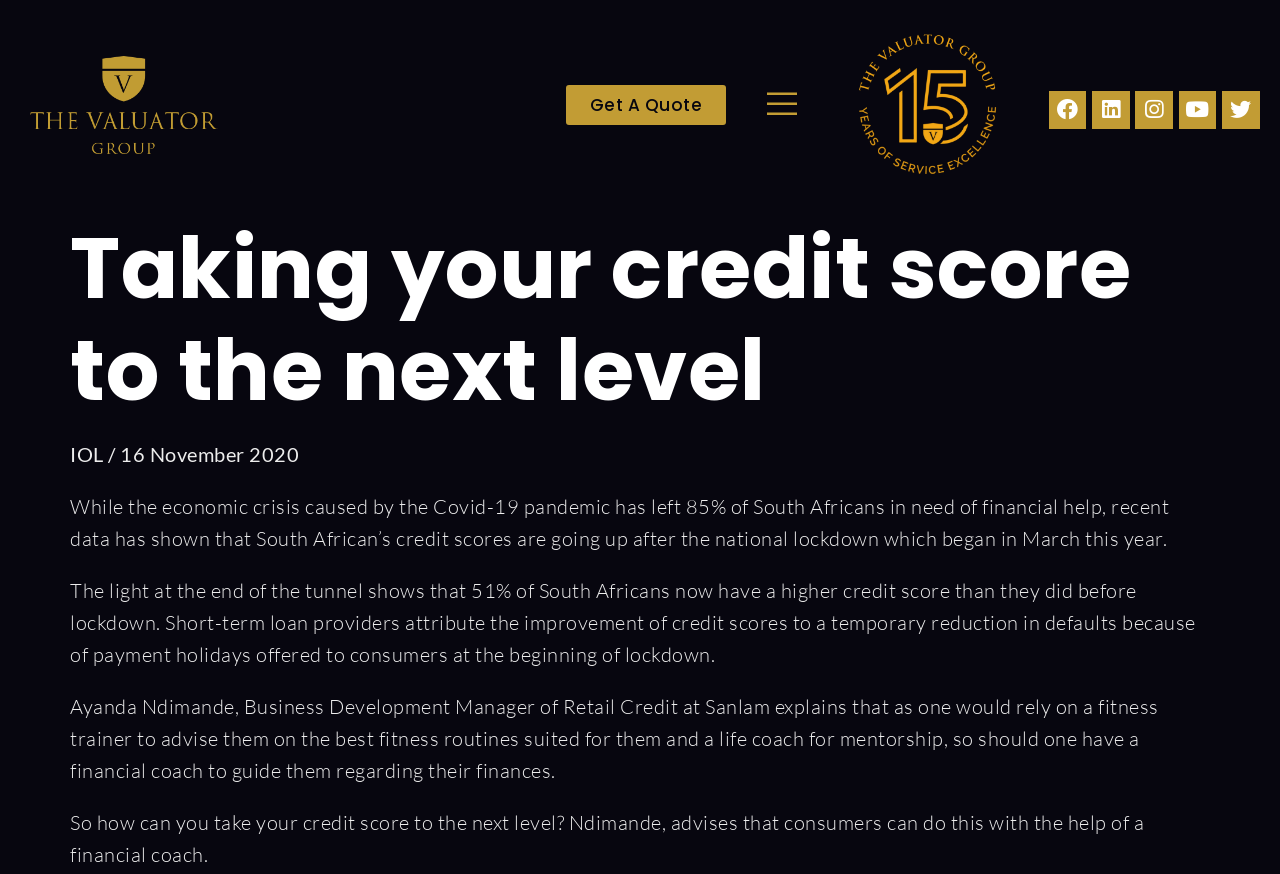Answer the question in one word or a short phrase:
How many social media links are there?

5